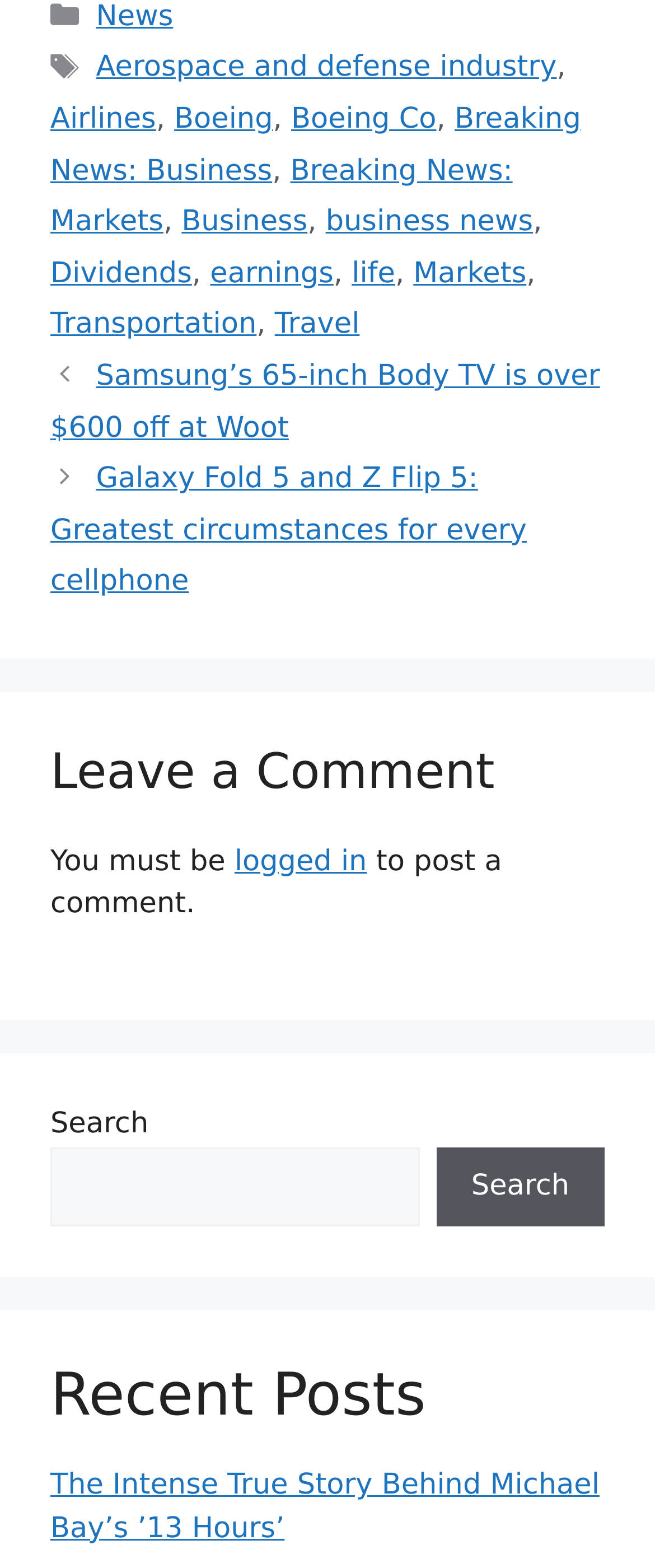How many recent posts are listed?
Answer with a single word or phrase, using the screenshot for reference.

1